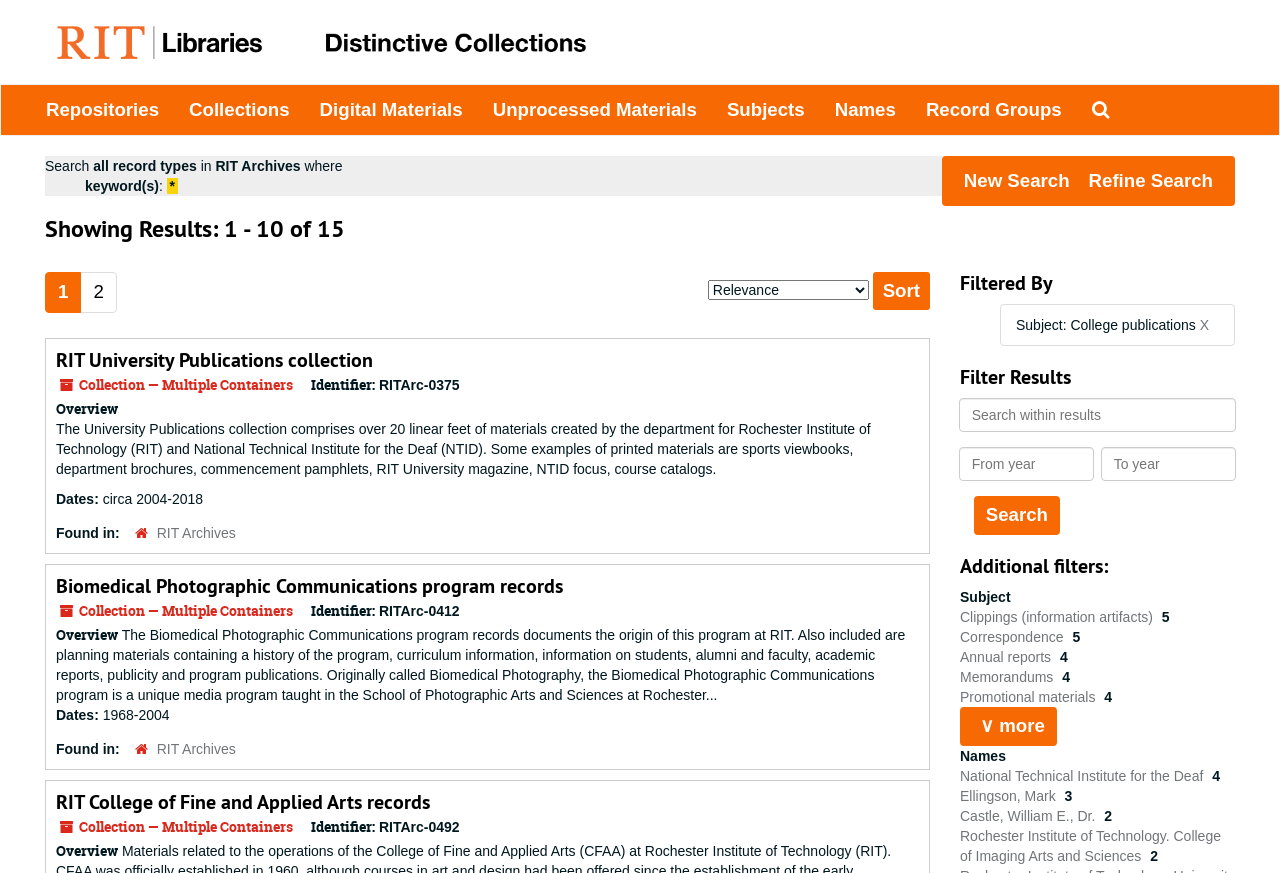Kindly provide the bounding box coordinates of the section you need to click on to fulfill the given instruction: "Visit the About page".

None